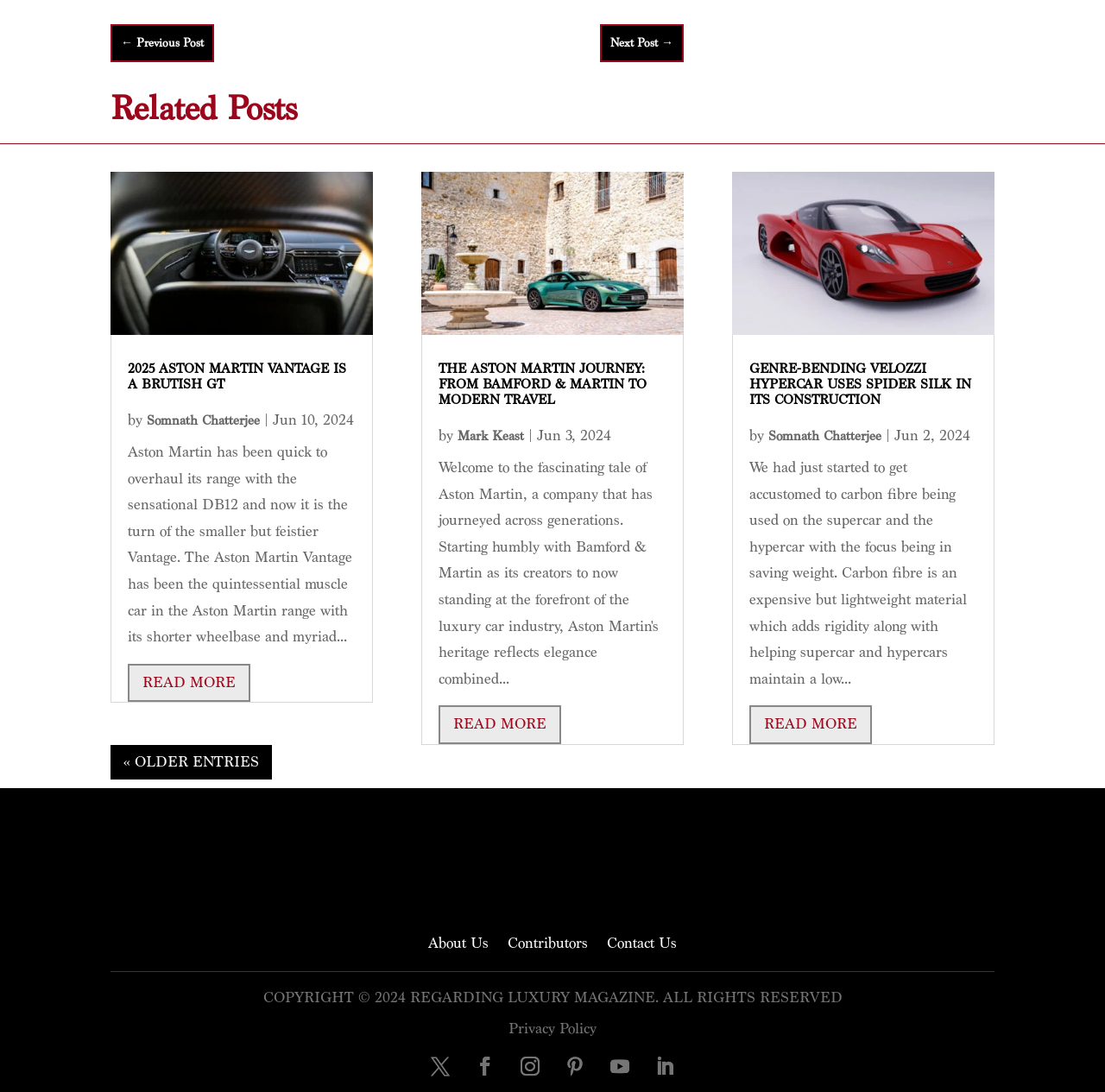Identify the bounding box for the described UI element: "read more".

[0.397, 0.646, 0.508, 0.681]